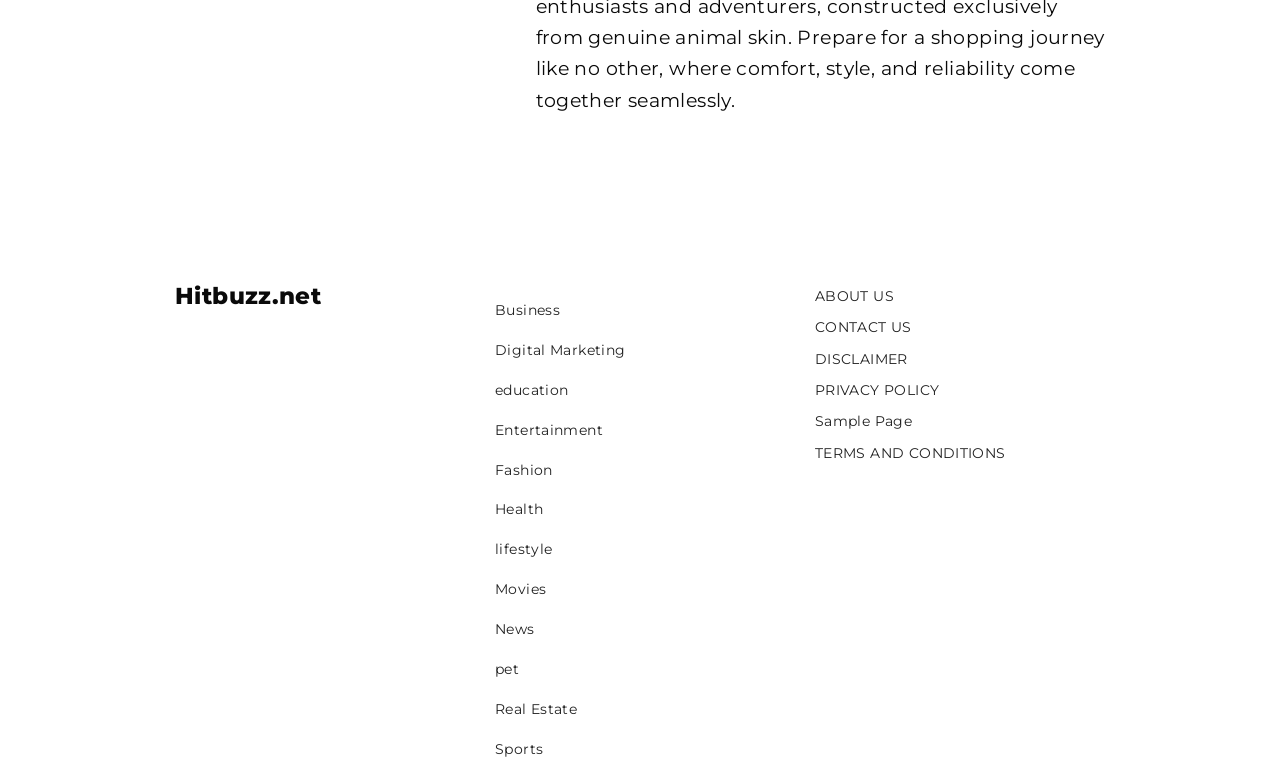Please identify the bounding box coordinates of the element that needs to be clicked to perform the following instruction: "Explore the Sample Page".

[0.637, 0.532, 0.713, 0.555]